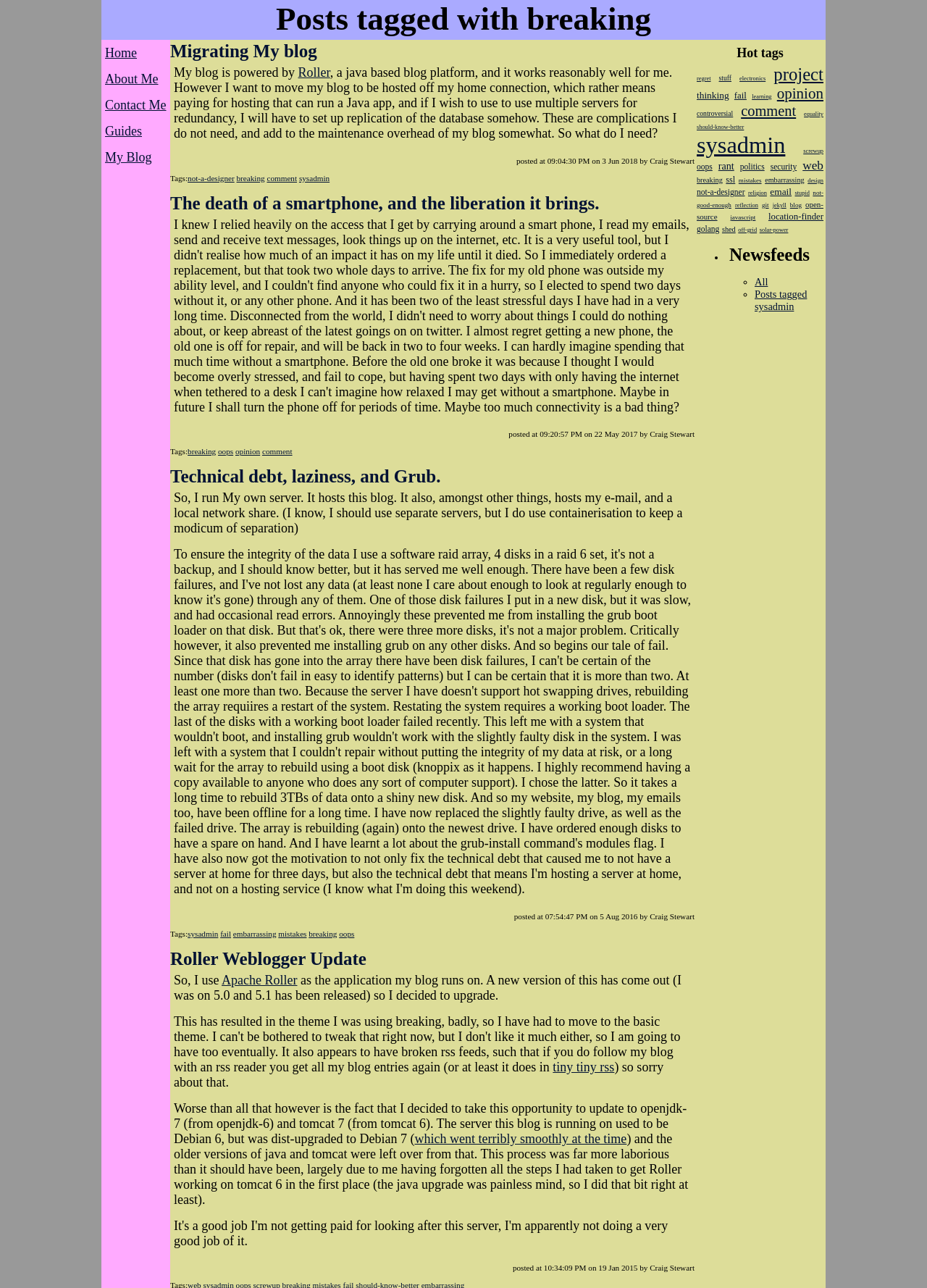Can you extract the primary headline text from the webpage?

Posts tagged with breaking